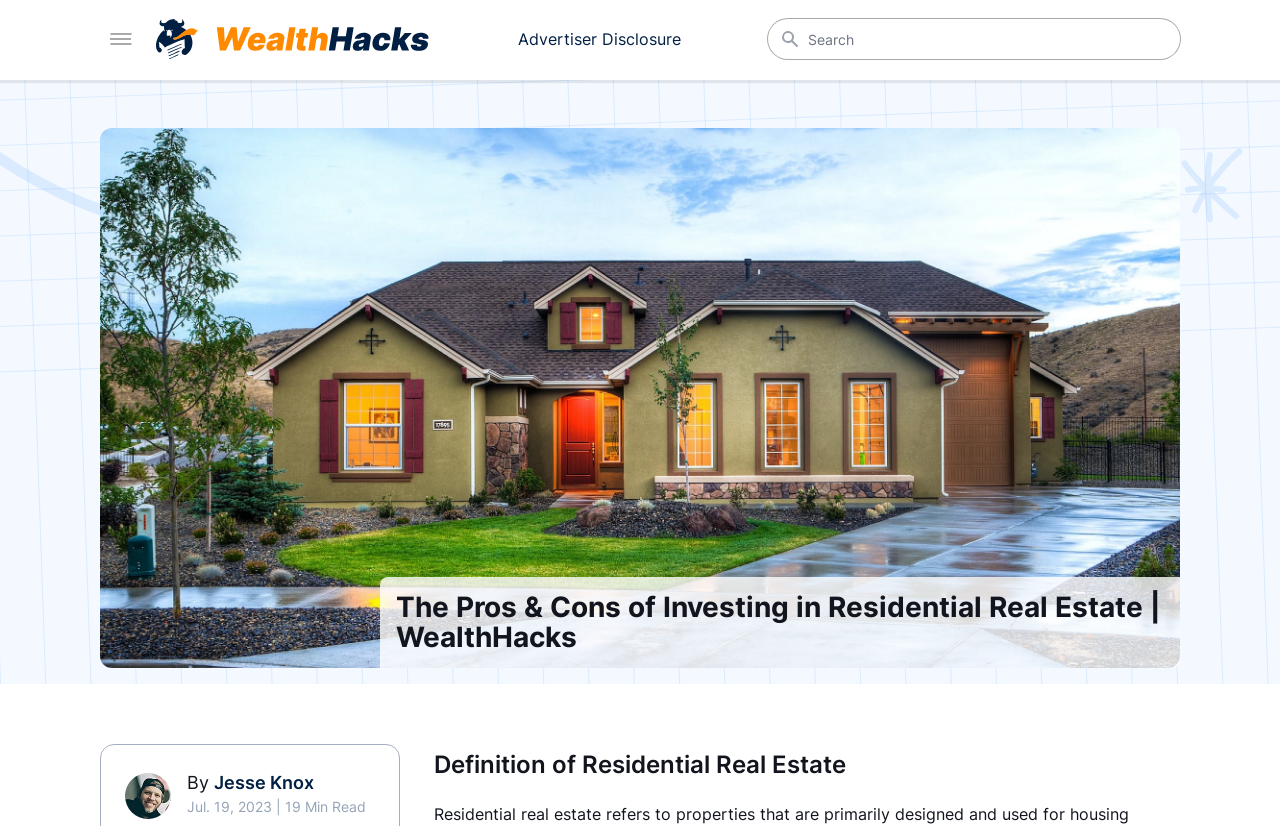Find and extract the text of the primary heading on the webpage.

The Pros & Cons of Investing in Residential Real Estate | WealthHacks